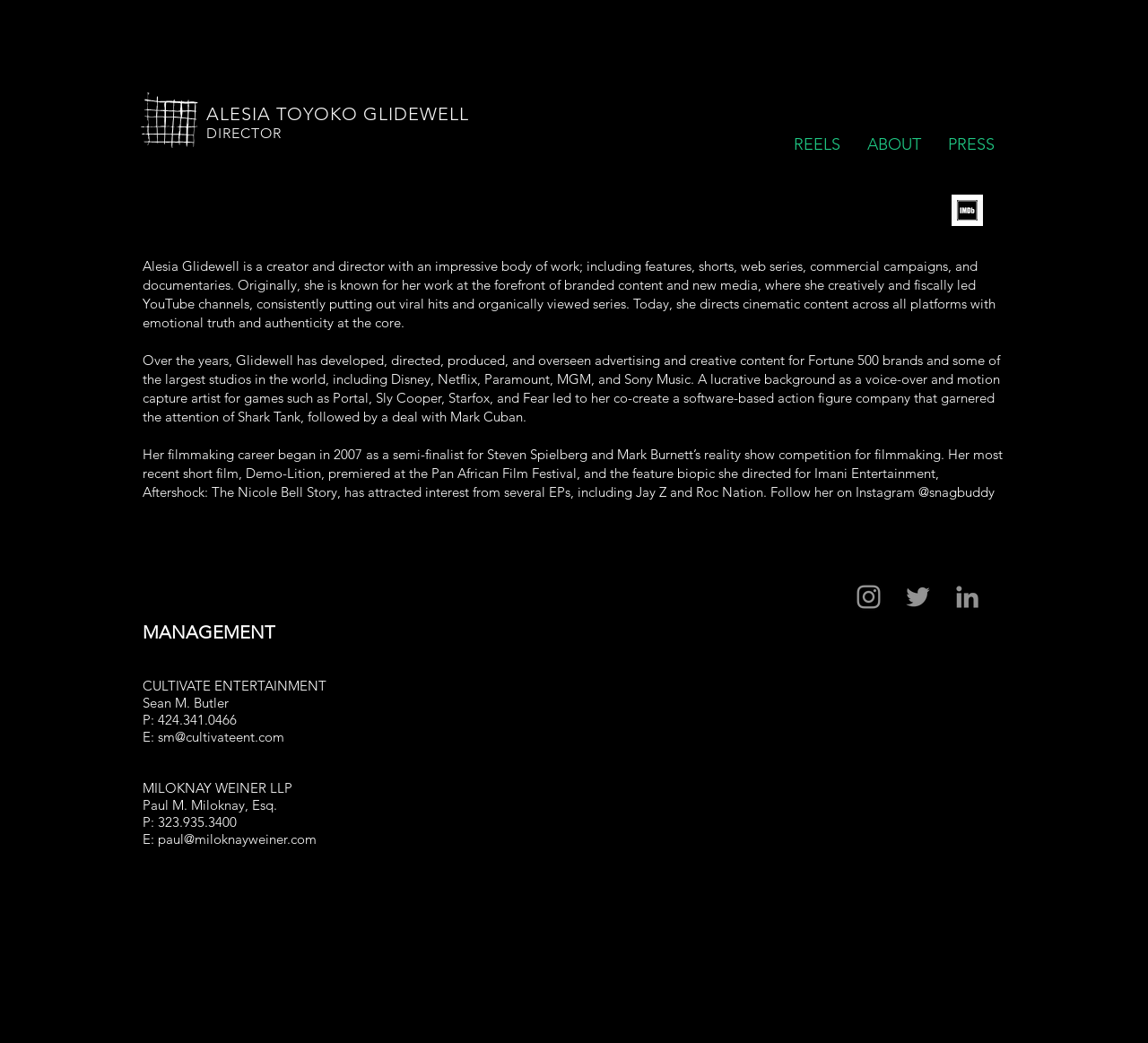Carefully examine the image and provide an in-depth answer to the question: What is the name of the law firm that represents Alesia Glidewell?

The webpage mentions that Alesia Glidewell is represented by MiloKnay Weiner LLP, with Paul M. Miloknay, Esq. as her contact, along with his phone number and email address.